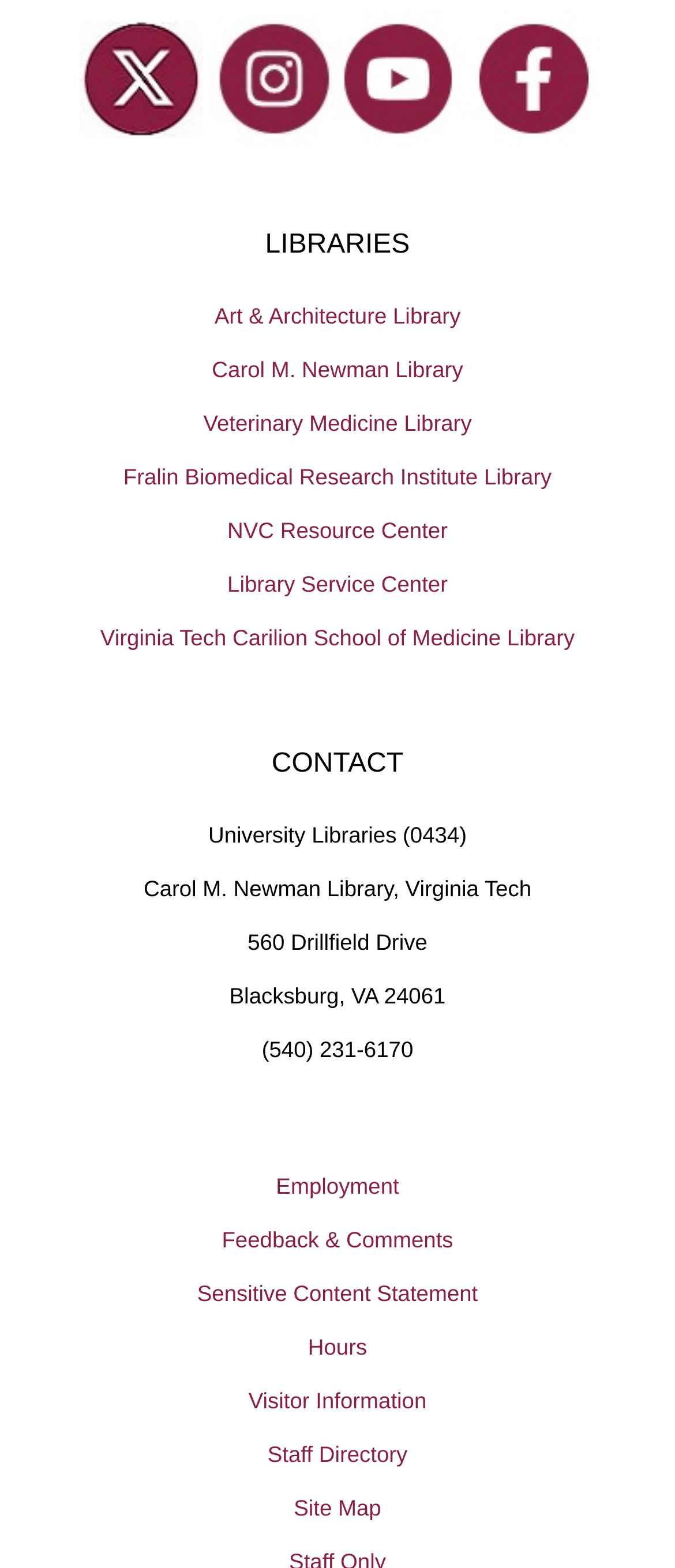Determine the bounding box coordinates of the section I need to click to execute the following instruction: "Contact University Libraries". Provide the coordinates as four float numbers between 0 and 1, i.e., [left, top, right, bottom].

[0.308, 0.524, 0.691, 0.541]